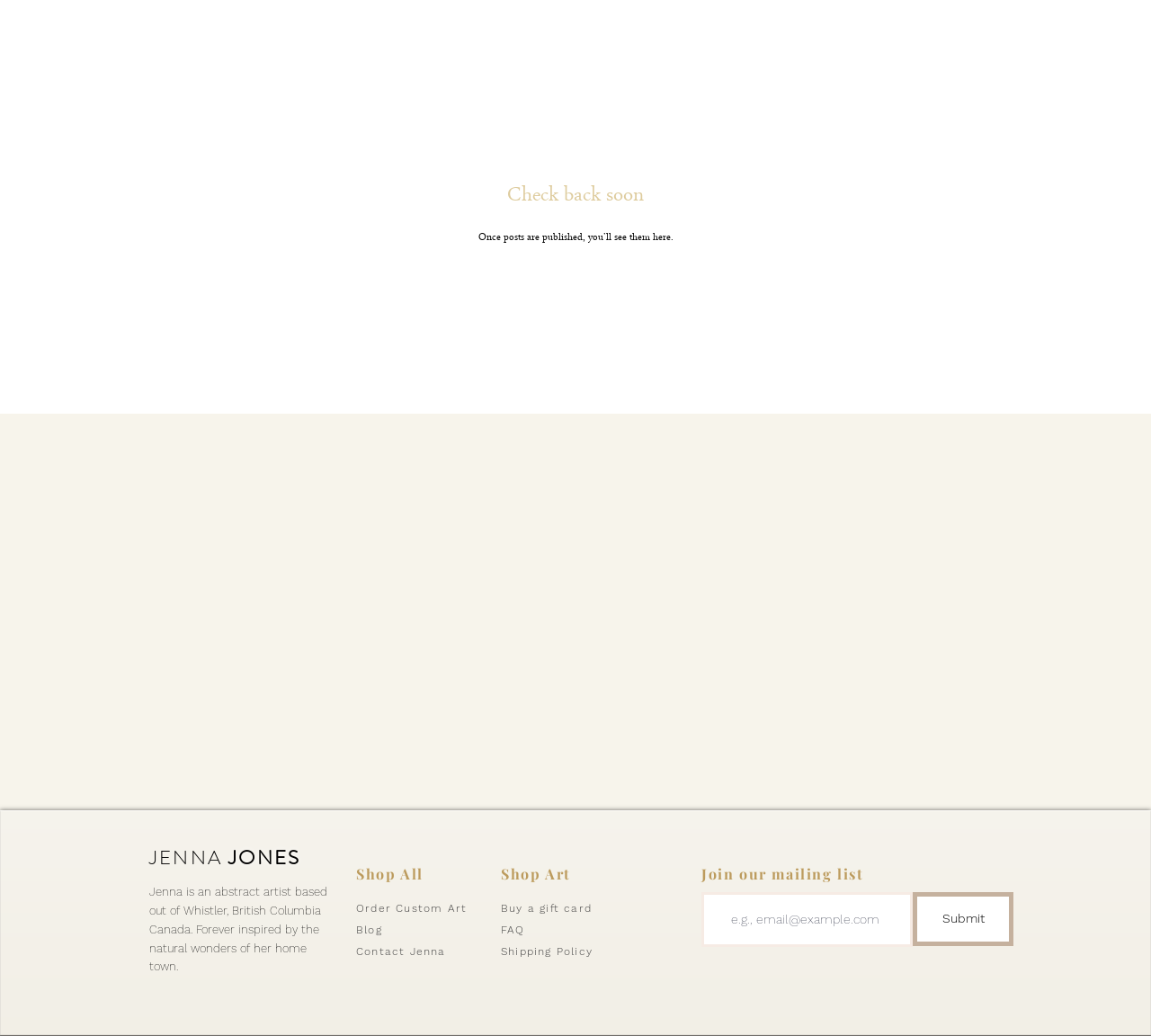Determine the bounding box for the described UI element: "Check back soon".

[0.441, 0.169, 0.559, 0.211]